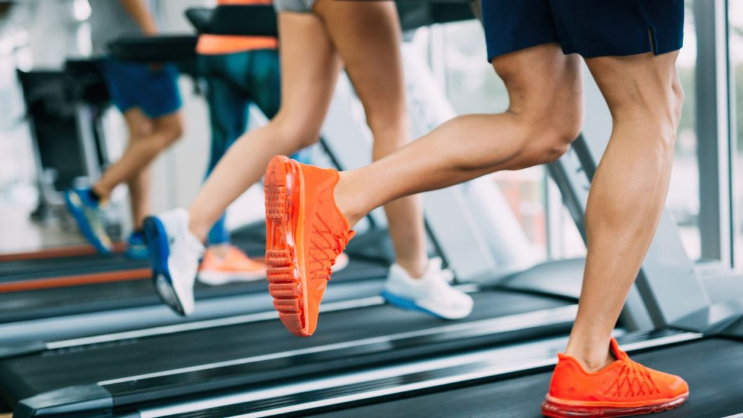Give a comprehensive caption that covers the entire image content.

In a vibrant fitness environment, individuals are engaged in a vigorous workout session on treadmills. The focal point is a person in striking orange running shoes, showcasing an active running stride. Behind them, others are also in motion, emphasizing the camaraderie and energy of the gym atmosphere. The scene is illuminated by natural light streaming in through large windows, creating an encouraging space for physical activity and promoting a healthy lifestyle. This image encapsulates the essence of commitment to fitness and the dynamic culture of exercise.